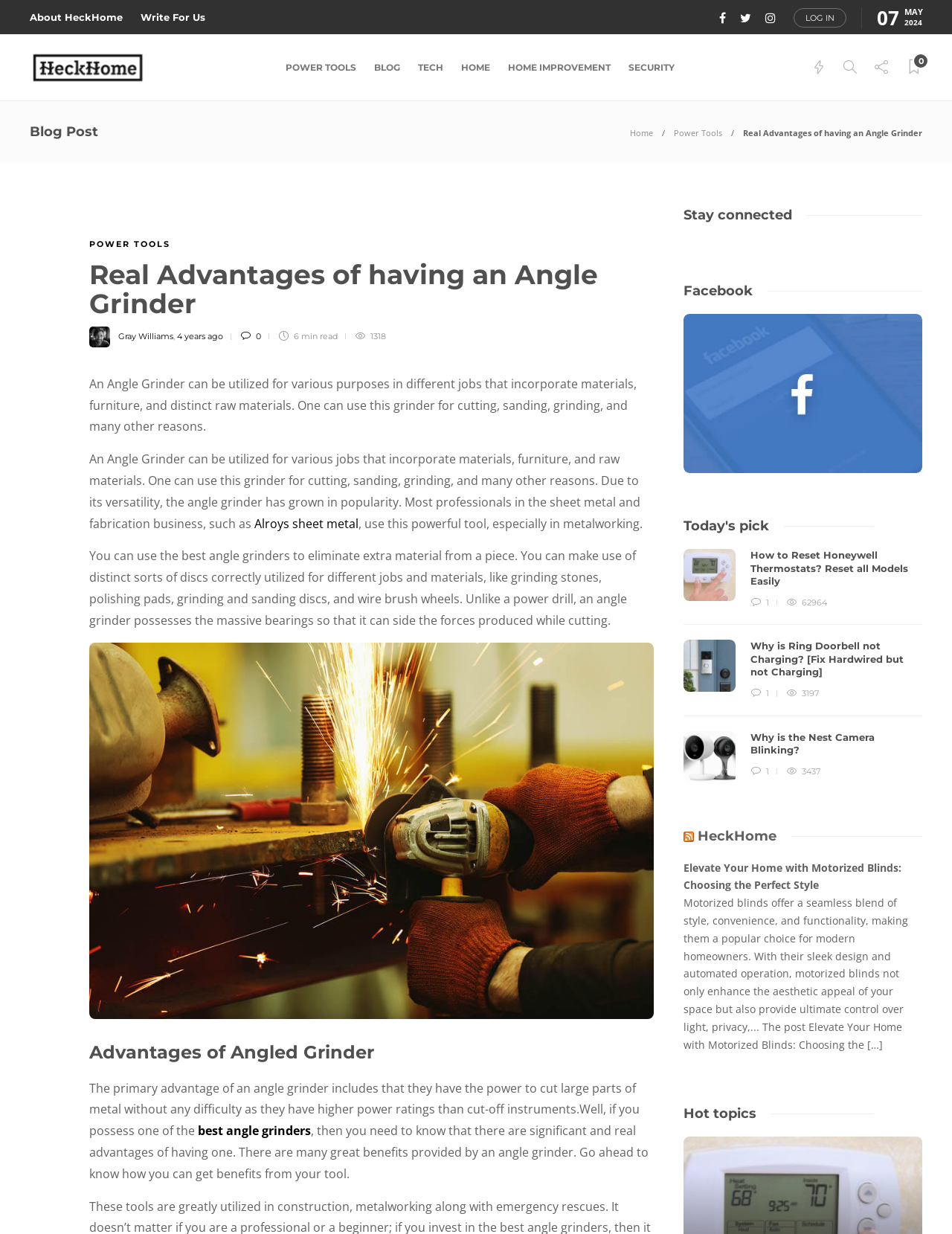Highlight the bounding box coordinates of the element you need to click to perform the following instruction: "Click on the 'LOG IN' button."

[0.834, 0.007, 0.889, 0.022]